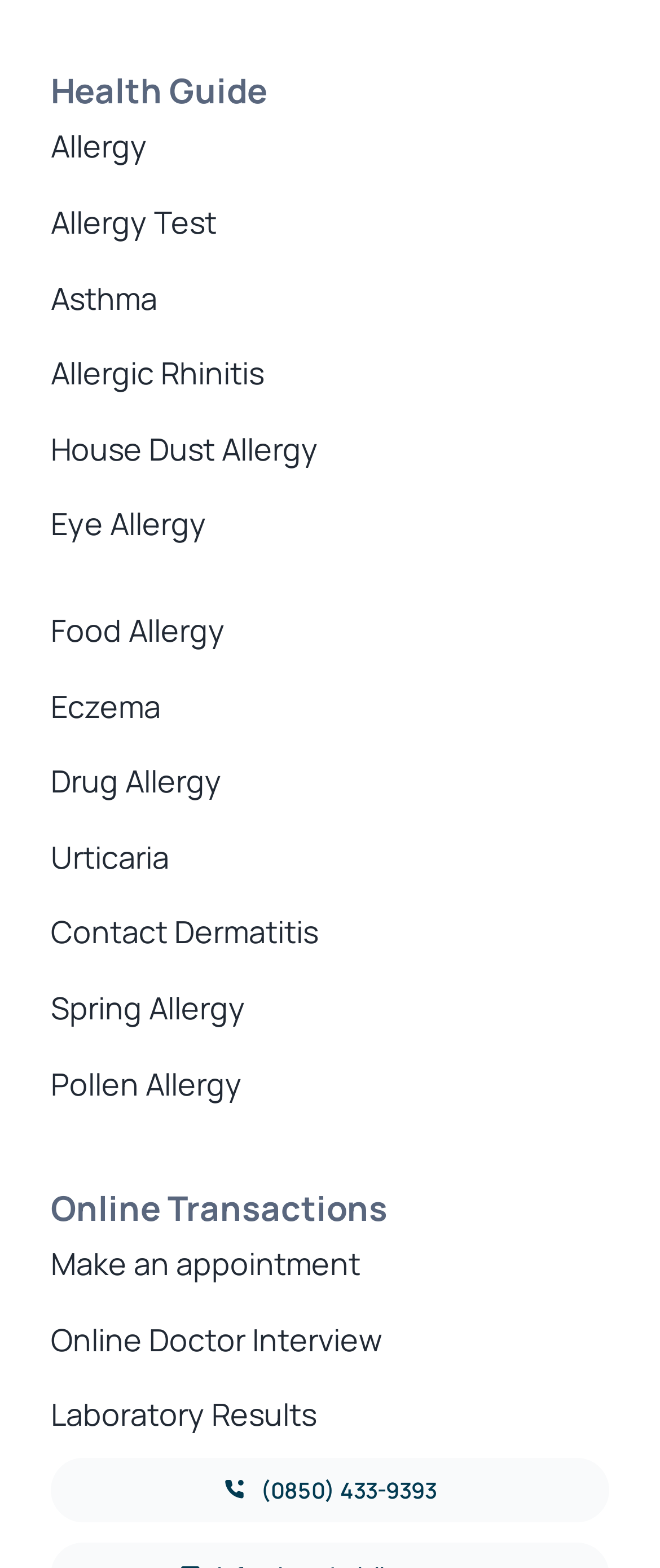Locate the bounding box coordinates of the clickable region necessary to complete the following instruction: "Click on Allergy". Provide the coordinates in the format of four float numbers between 0 and 1, i.e., [left, top, right, bottom].

[0.077, 0.077, 0.923, 0.112]